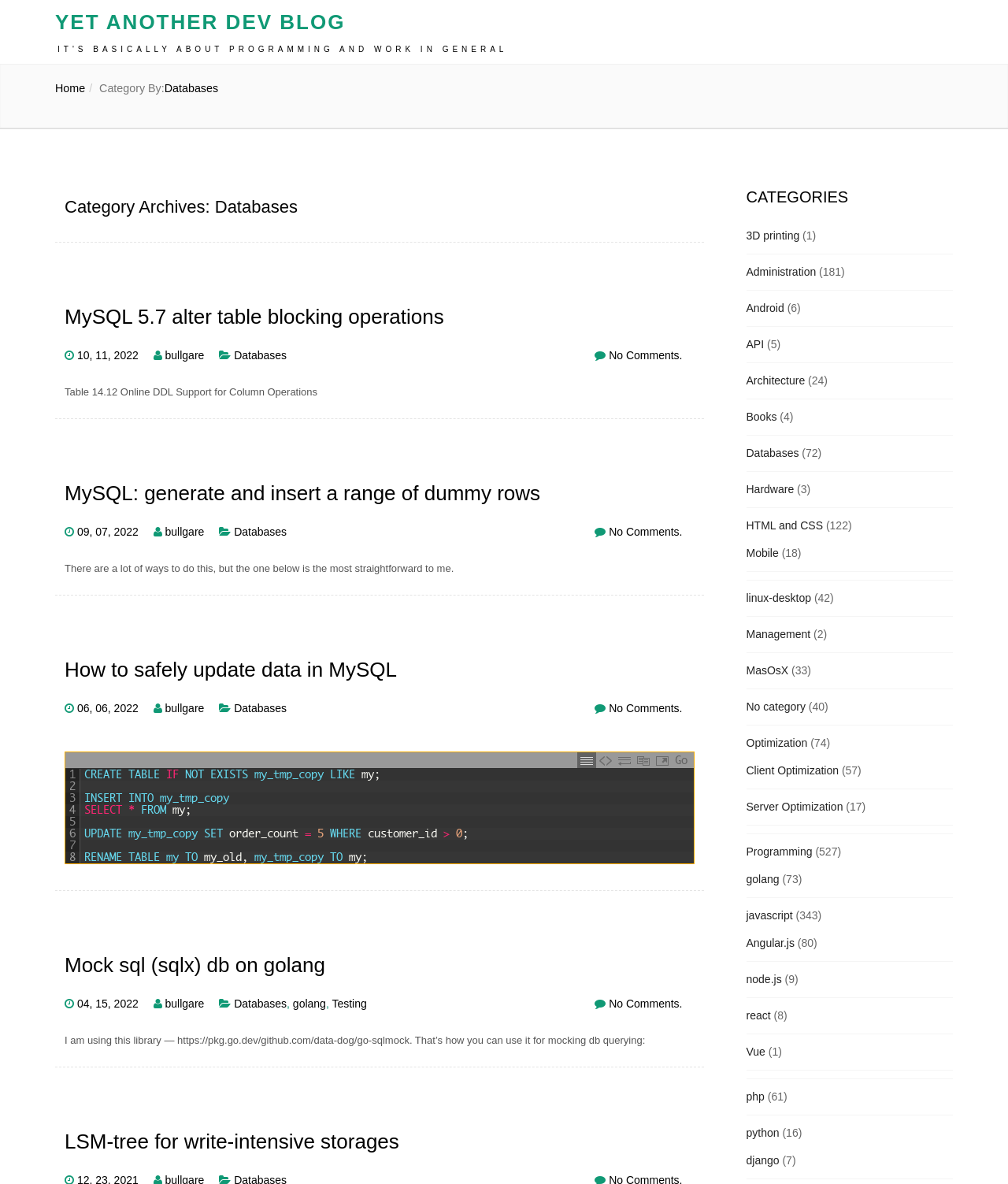Please identify the coordinates of the bounding box that should be clicked to fulfill this instruction: "Click on the 'Home' link".

[0.055, 0.069, 0.084, 0.08]